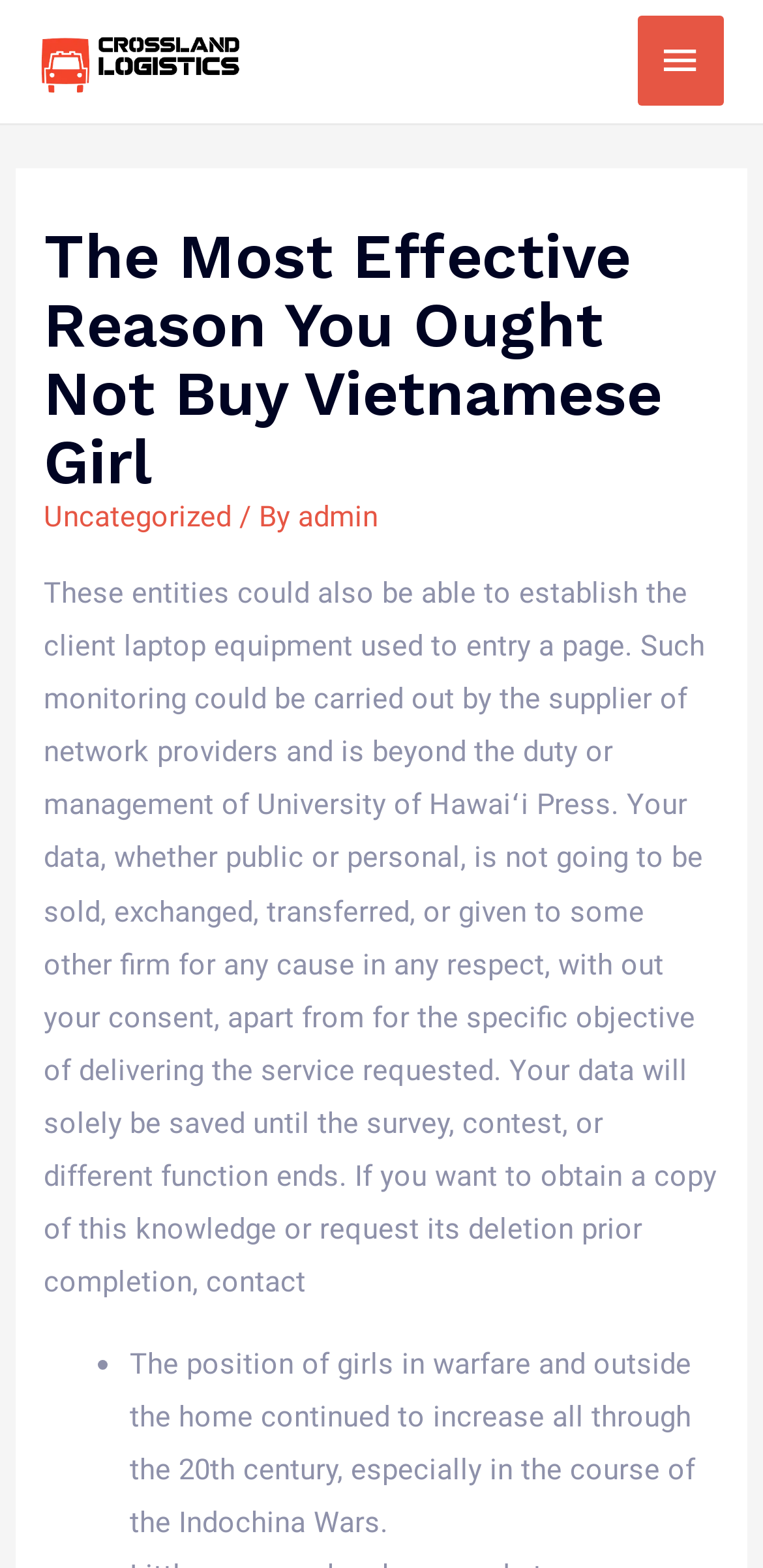Provide an in-depth caption for the elements present on the webpage.

The webpage appears to be a blog post or article discussing the role of Vietnamese women. At the top left corner, there is a logo image and a link to "Crossland Logistcs". On the top right corner, there is a main menu button that, when expanded, reveals a header section.

The header section contains a heading that reads "The Most Effective Reason You Ought Not Buy Vietnamese Girl", which is likely the title of the article. Below the heading, there are three links: "Uncategorized", a separator text "/ By", and a link to "admin". 

Below the header section, there is a large block of text that discusses the privacy policy of the University of Hawaiʻi Press, explaining how user data is handled and protected. This text takes up most of the page.

At the bottom of the page, there is a list item marked with a bullet point, followed by a paragraph of text that discusses the increasing role of women in warfare and outside the home during the 20th century, specifically during the Indochina Wars.